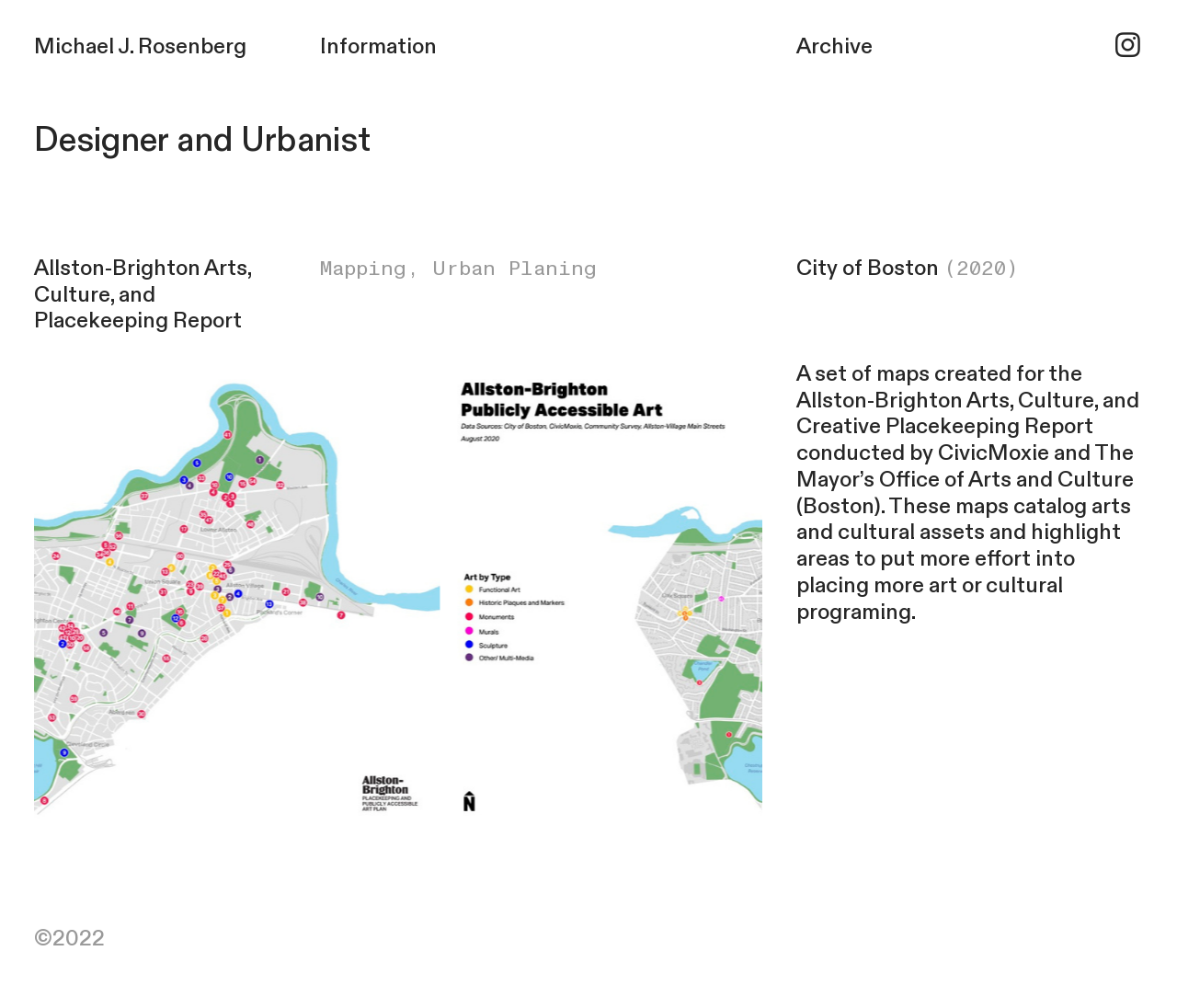Provide a comprehensive description of the webpage.

The webpage is about the Allston-Brighton Arts, Culture, and Placekeeping Report, which is a set of maps created for the City of Boston in 2020. At the top left of the page, there is a link to "Michael J. Rosenberg" and a heading that describes him as a "Designer and Urbanist". 

To the right of the designer's link, there are three more links: "Information", "Archive", and an icon represented by "\ue025︎". Below these links, there is a title section that consists of three parts: "Allston-Brighton Arts, Culture, and Placekeeping Report" on the left, "Mapping, Urban Planing" in the middle, and "City of Boston (2020)" on the right.

Below the title section, there is a large block of text that describes the report, which is about cataloging arts and cultural assets and identifying areas for more art or cultural programming. This text is positioned between the left and right edges of the page.

On the left side of the page, there are two small images, one above the other. The first image is above the description text, and the second image is below it. On the right side of the page, there is another small image, positioned at the same height as the second image on the left side.

At the bottom left of the page, there is a copyright notice that reads "©2022".